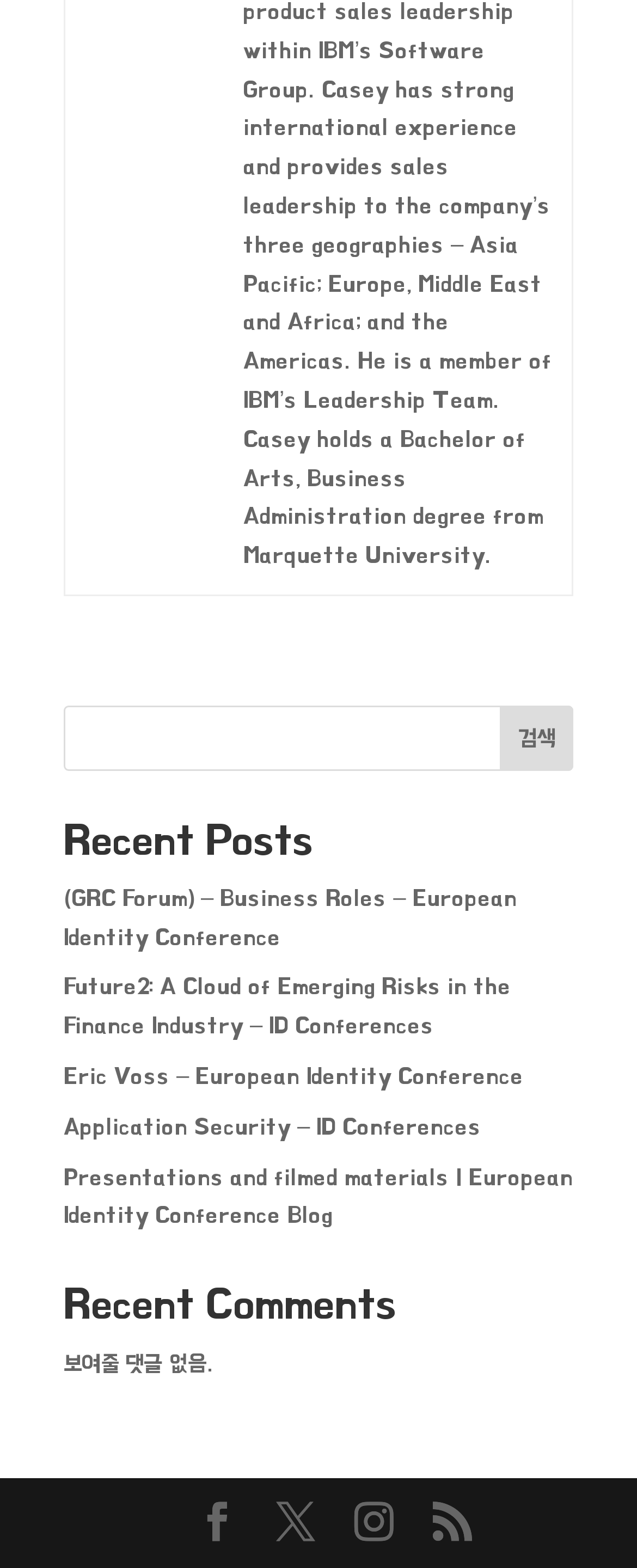Bounding box coordinates are specified in the format (top-left x, top-left y, bottom-right x, bottom-right y). All values are floating point numbers bounded between 0 and 1. Please provide the bounding box coordinate of the region this sentence describes: Download

None